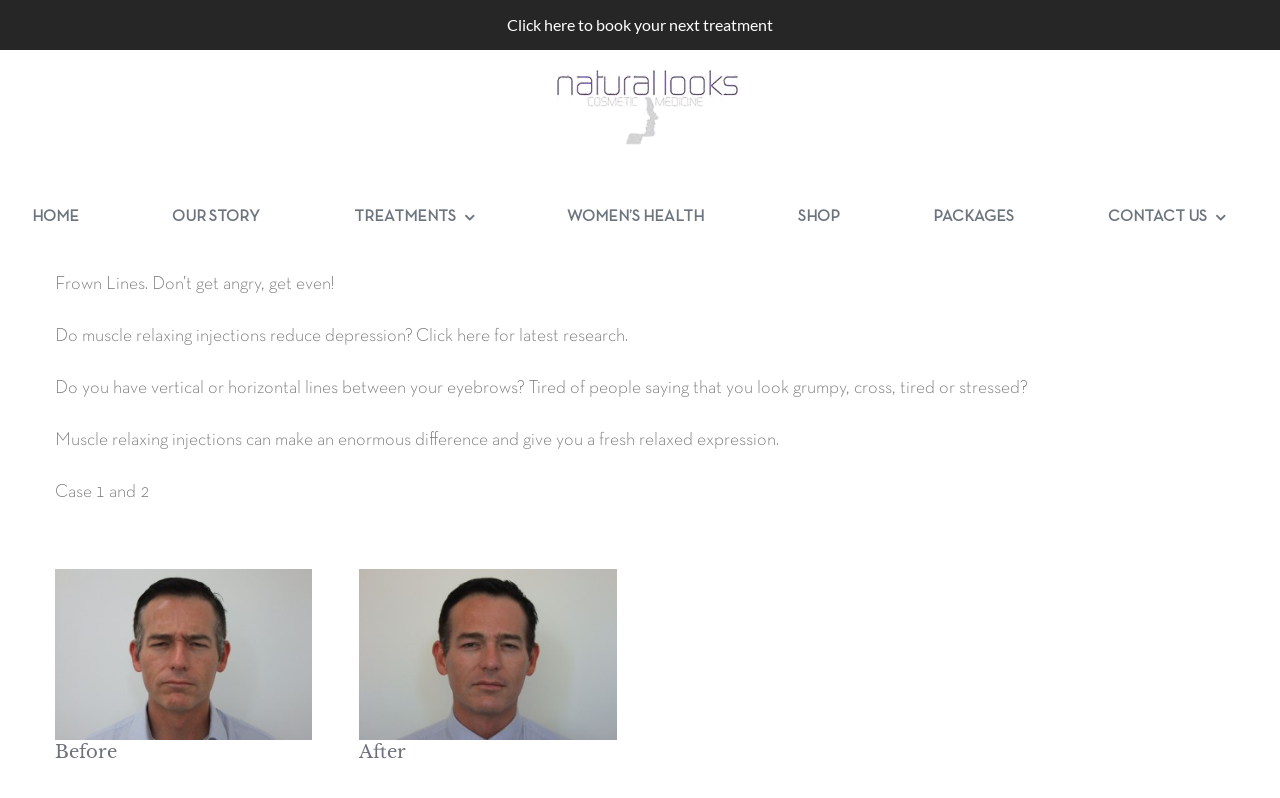How many navigation links are there in the menu?
Respond to the question with a single word or phrase according to the image.

7